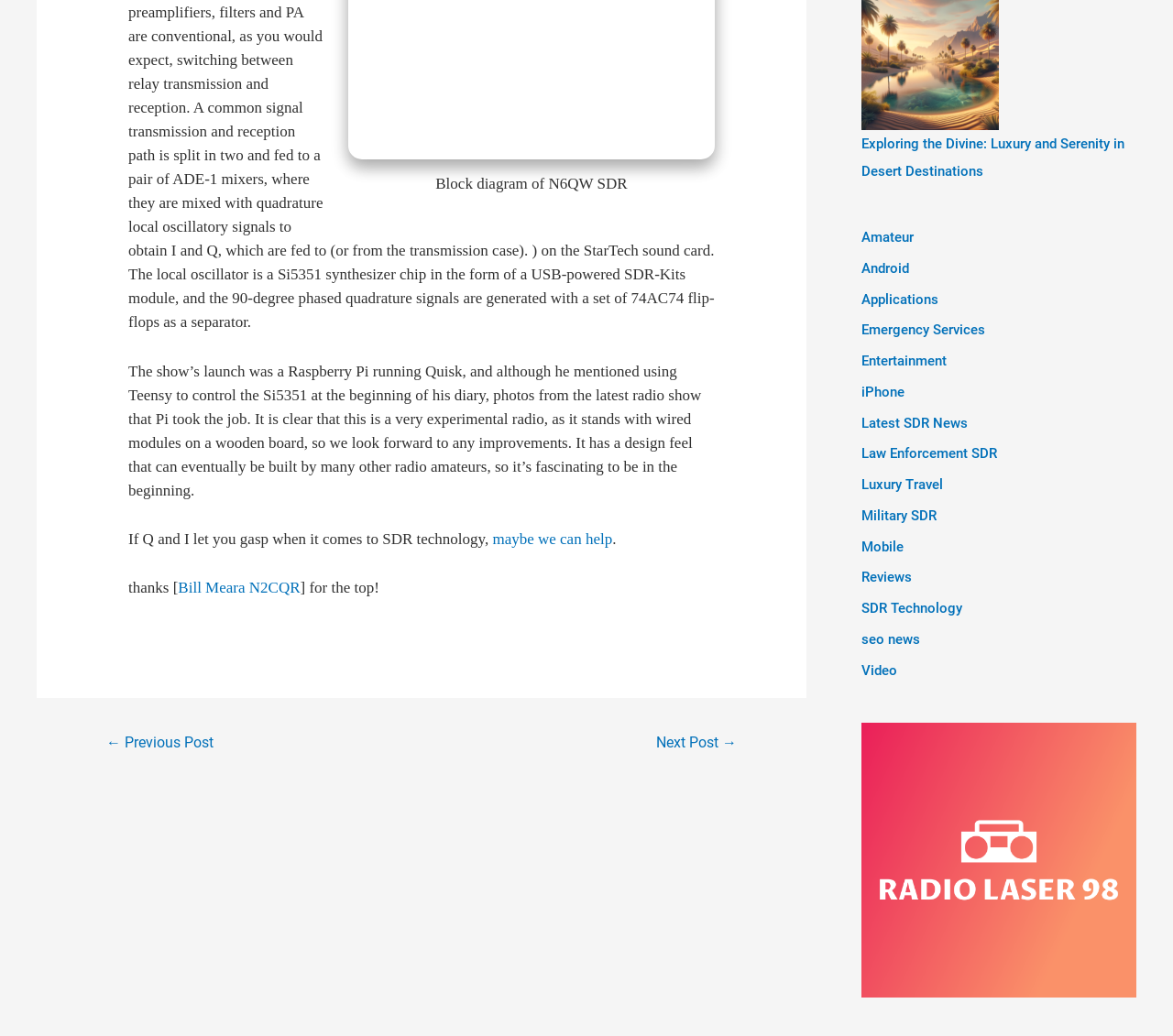Identify the bounding box for the UI element specified in this description: "Next Post →". The coordinates must be four float numbers between 0 and 1, formatted as [left, top, right, bottom].

[0.541, 0.702, 0.647, 0.735]